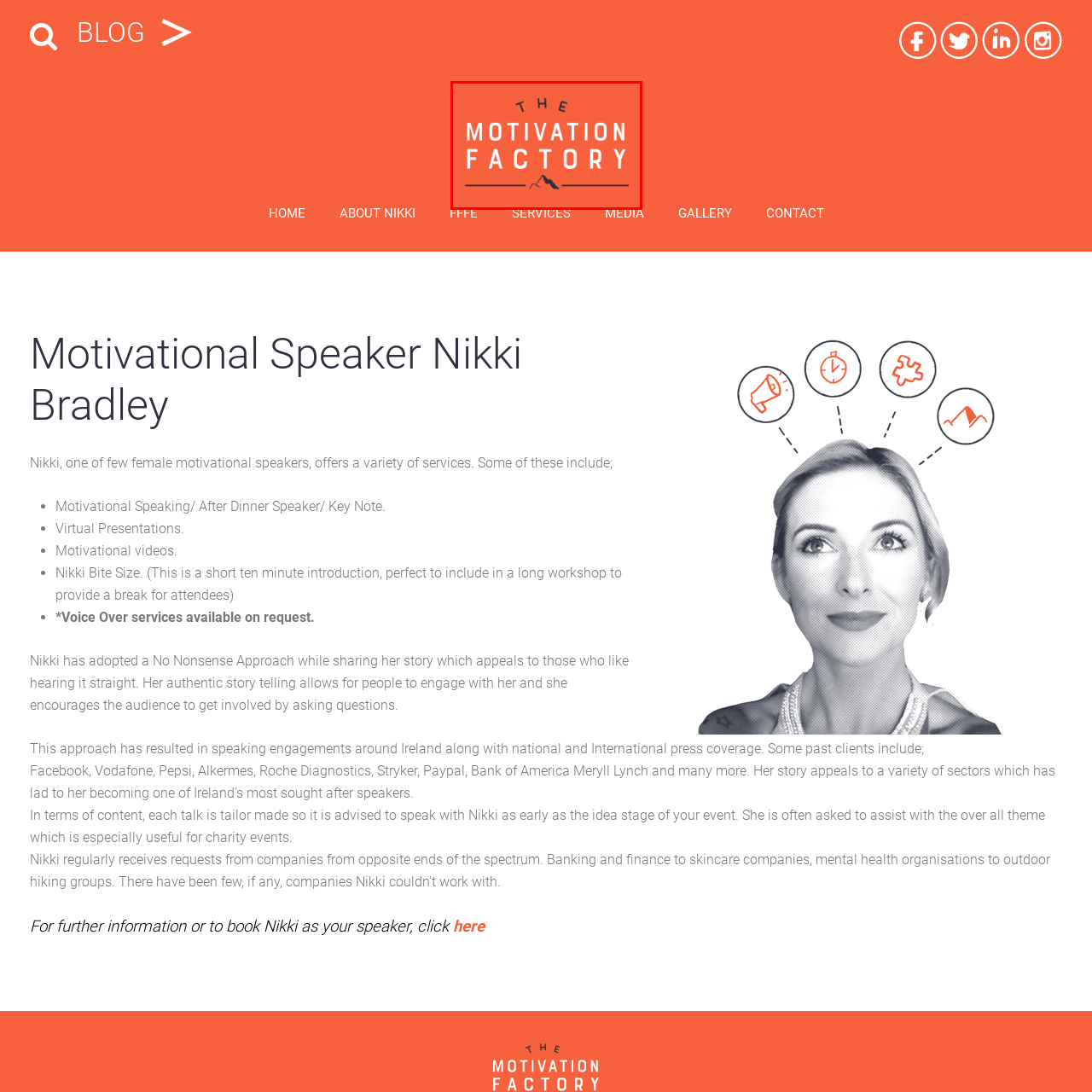Look at the image enclosed by the red boundary and give a detailed answer to the following question, grounding your response in the image's content: 
What font style is used for the text?

The font style used for the text is bold and modern because the caption describes the text arrangement as being in a bold, modern font that conveys energy and positivity.